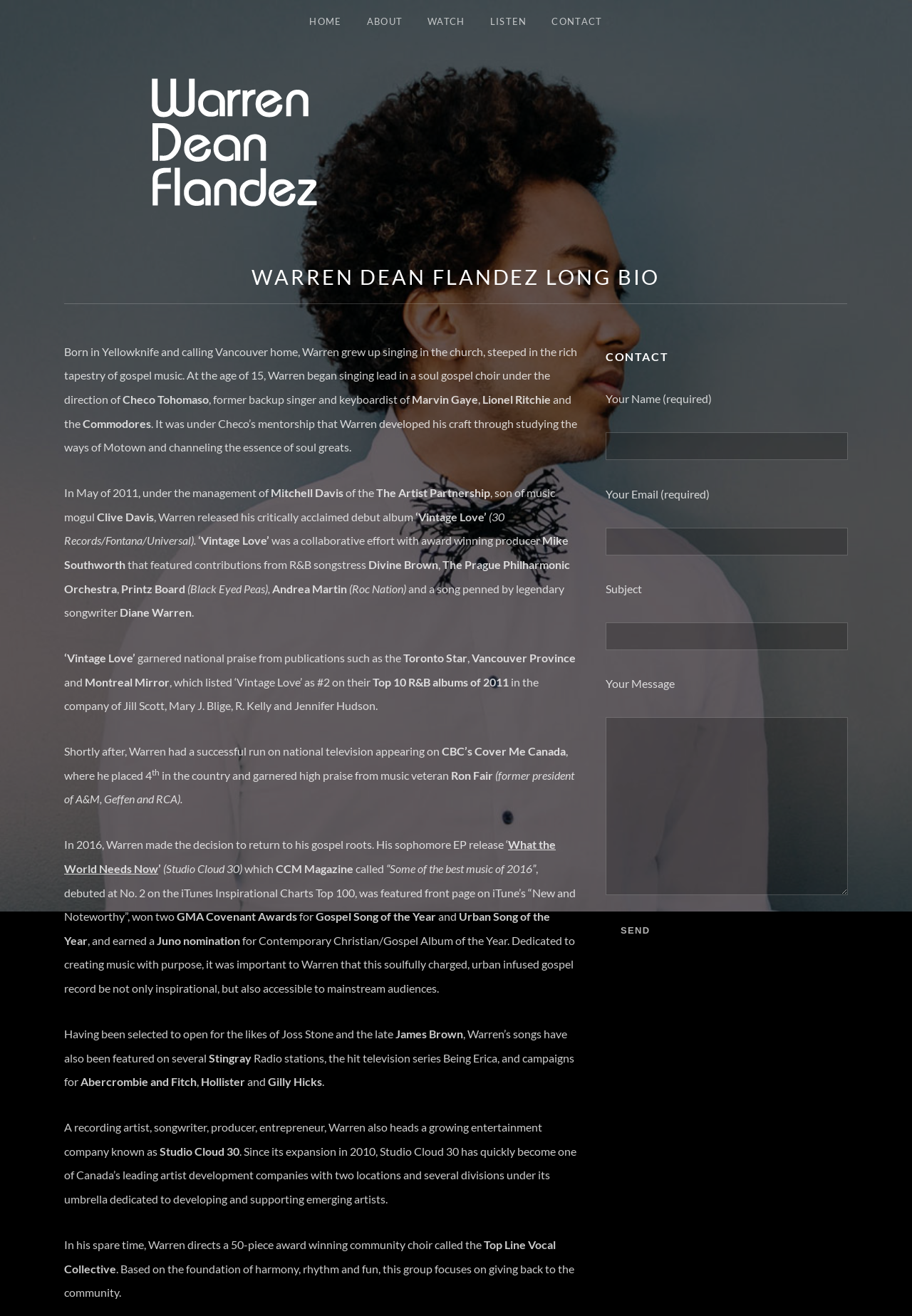Find the bounding box coordinates for the element described here: "What the World Needs Now".

[0.07, 0.637, 0.609, 0.665]